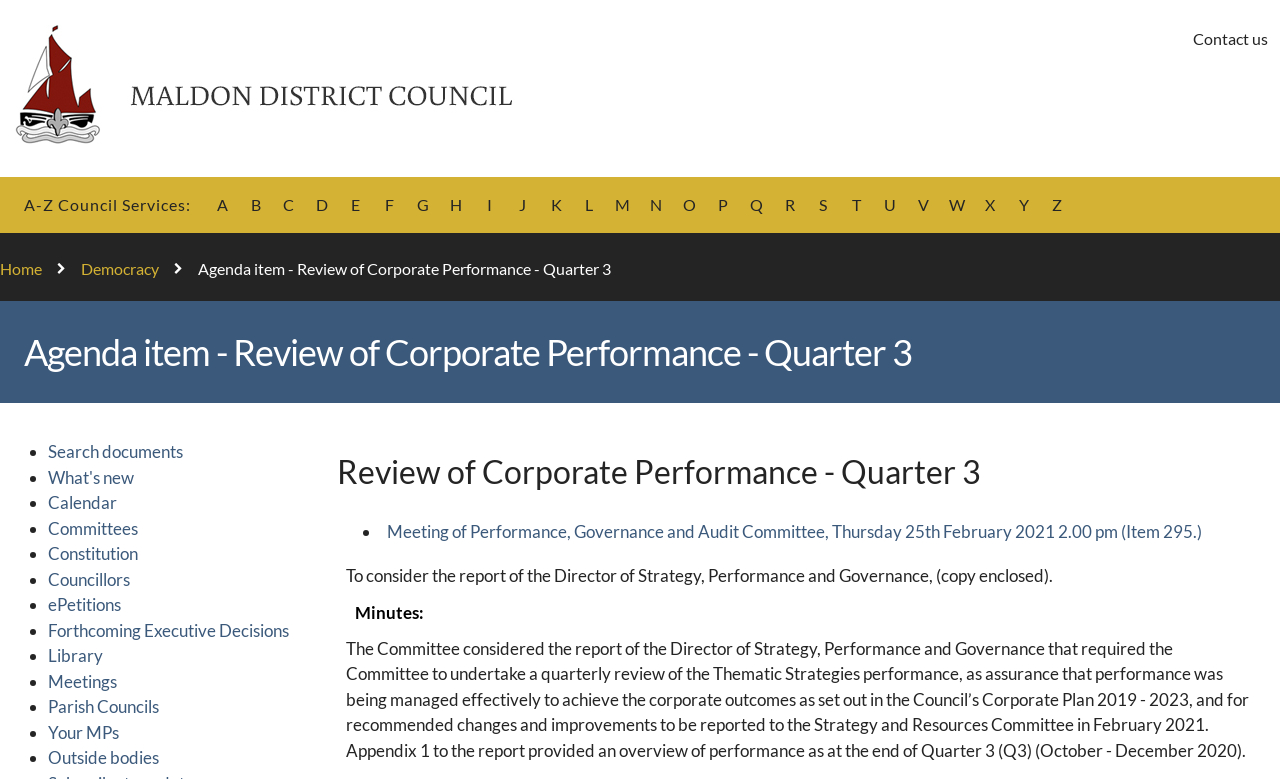Please provide a comprehensive answer to the question based on the screenshot: How many list markers are there in the 'Review of Corporate Performance - Quarter 3' section?

The 'Review of Corporate Performance - Quarter 3' section is located in the middle of the webpage. It contains two list markers, which can be identified by their bullet points.